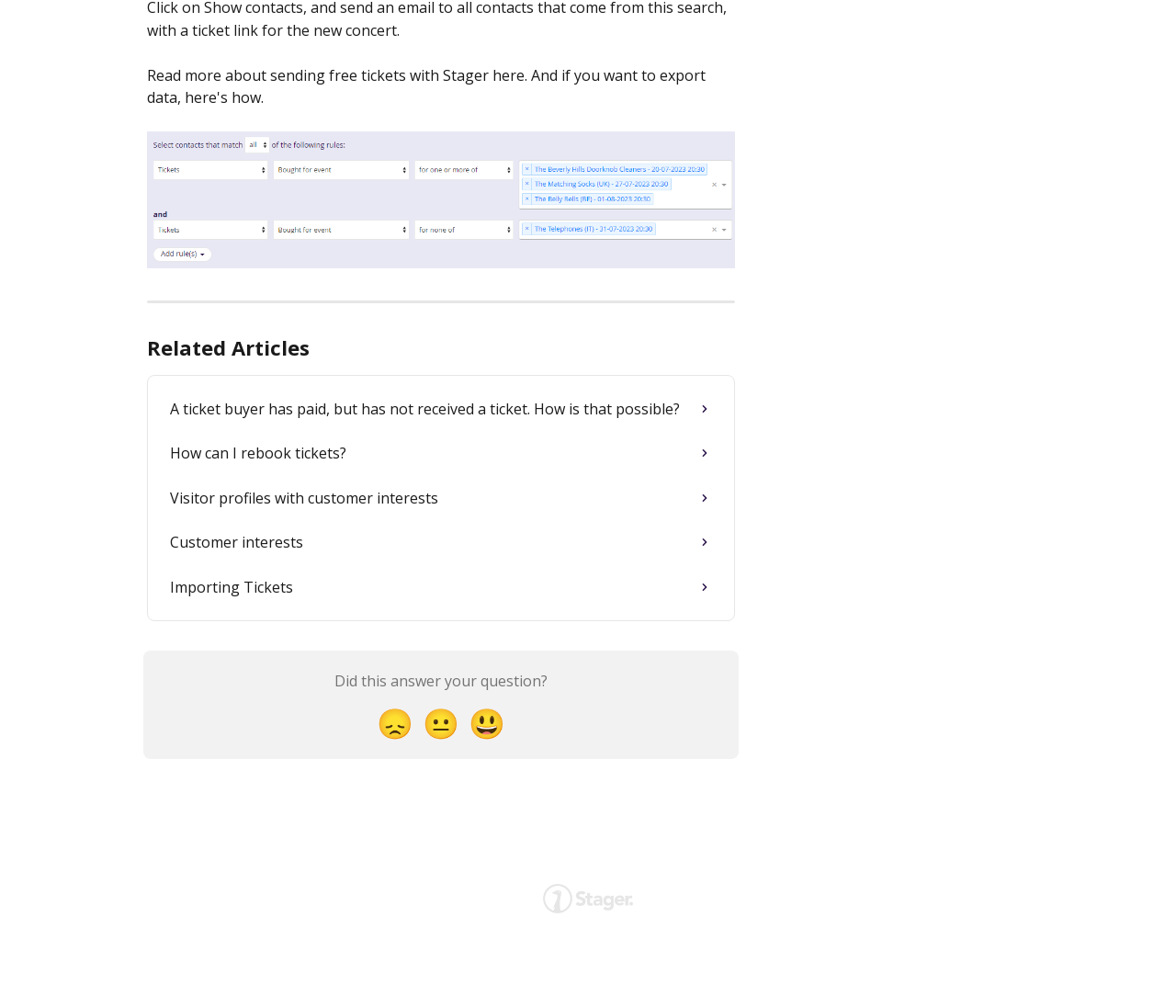Pinpoint the bounding box coordinates of the element you need to click to execute the following instruction: "Click on the Smiley Reaction button". The bounding box should be represented by four float numbers between 0 and 1, in the format [left, top, right, bottom].

[0.395, 0.692, 0.434, 0.742]